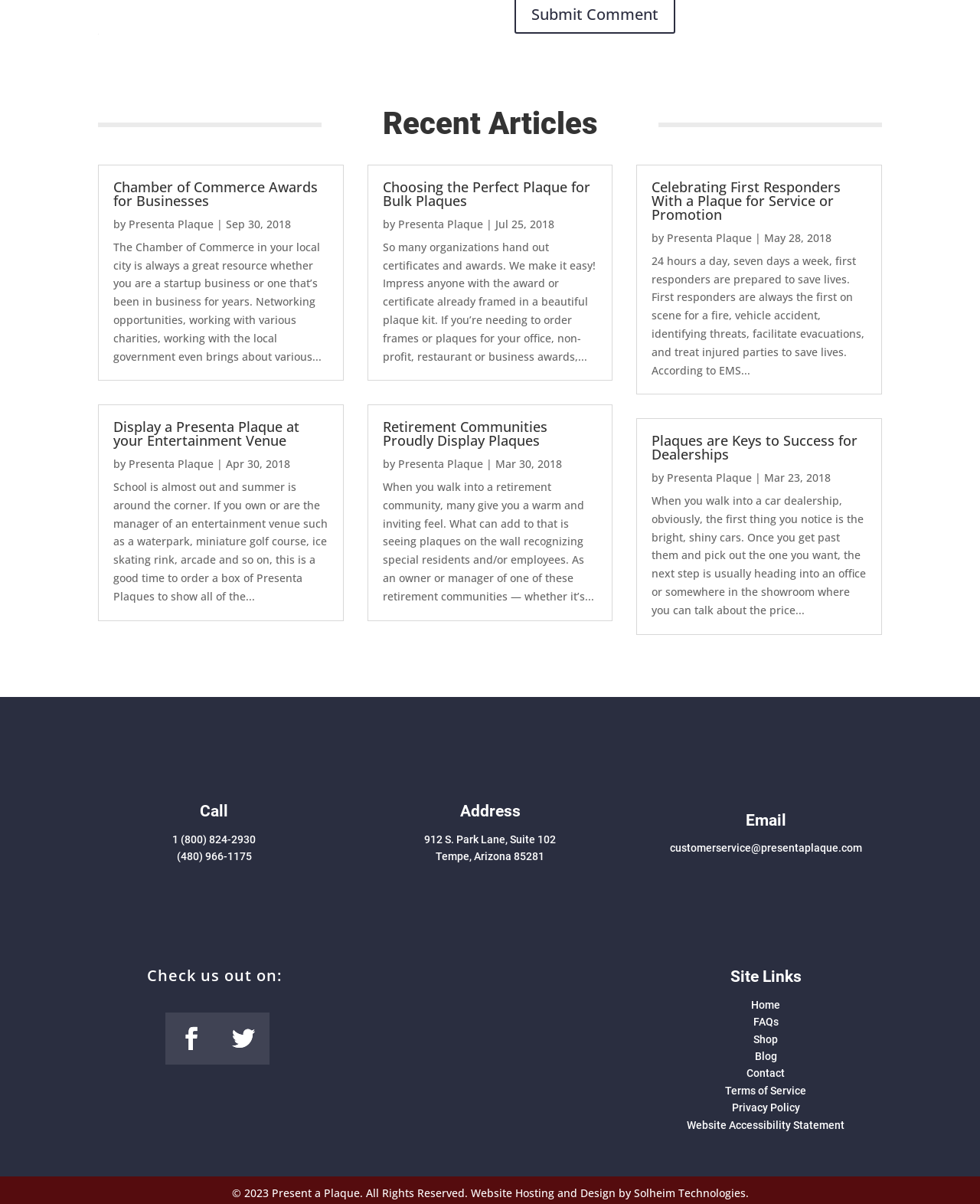What is the phone number to call?
From the screenshot, provide a brief answer in one word or phrase.

1 (800) 824-2930